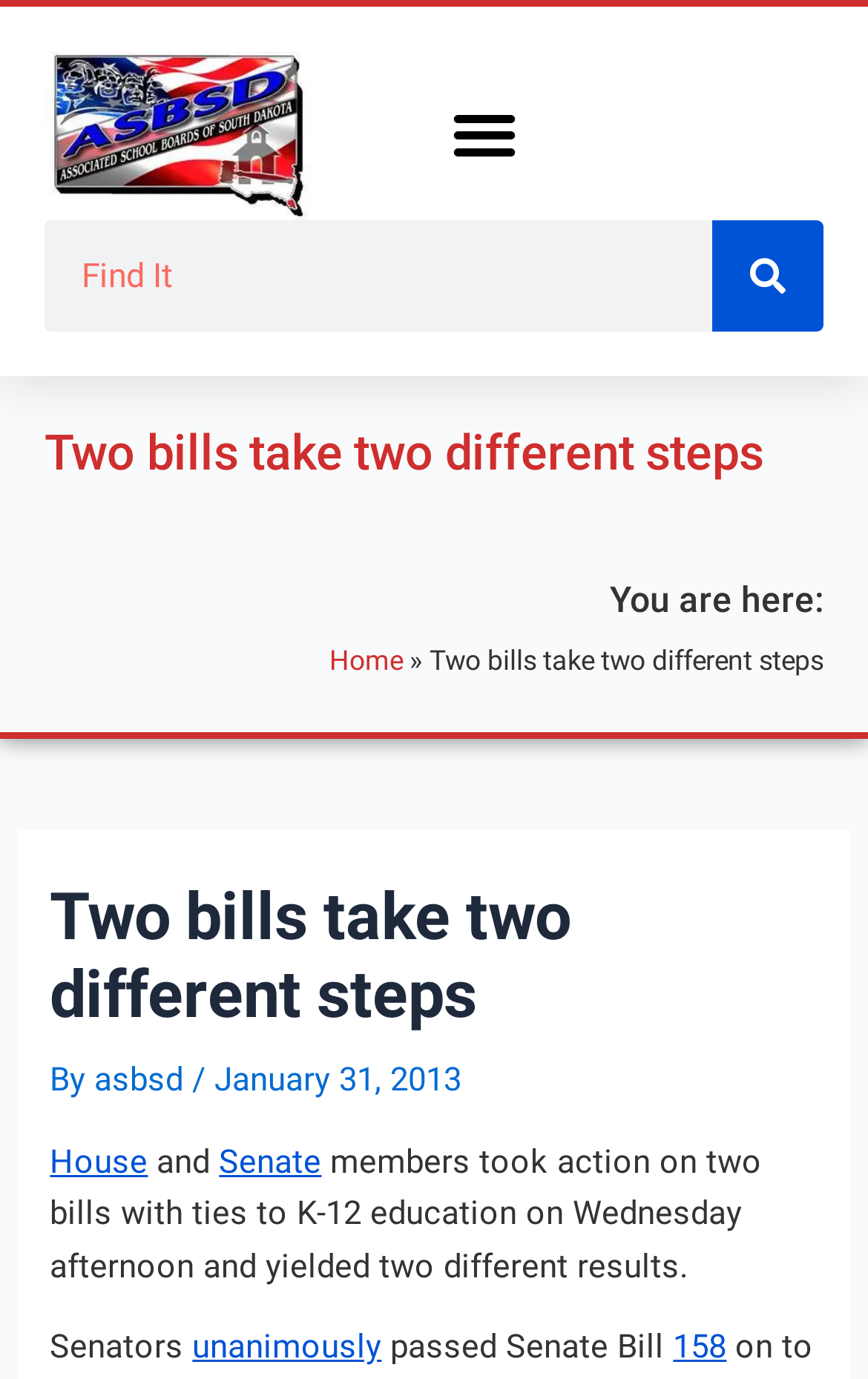Can you extract the primary headline text from the webpage?

Two bills take two different steps